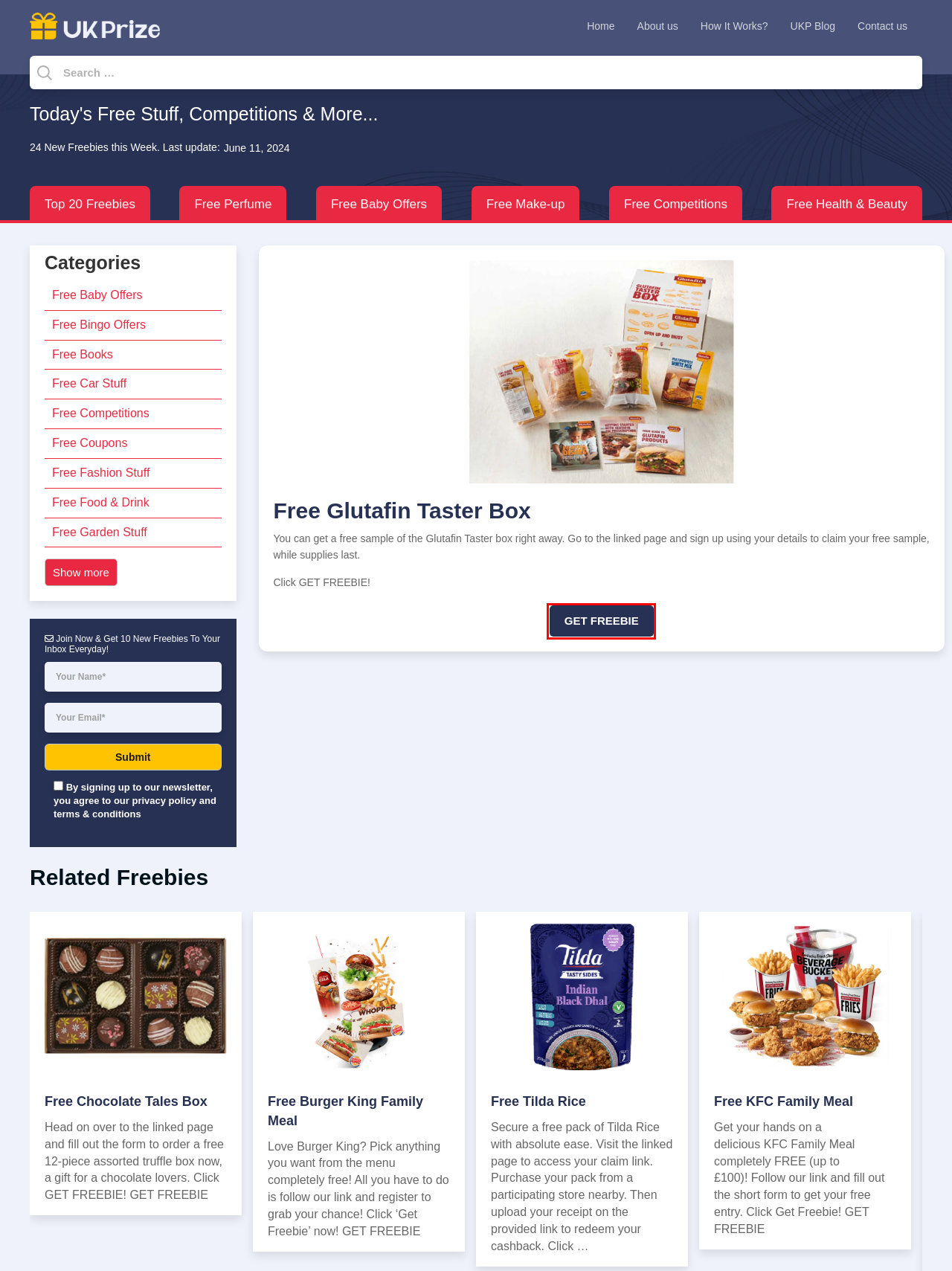Look at the screenshot of a webpage that includes a red bounding box around a UI element. Select the most appropriate webpage description that matches the page seen after clicking the highlighted element. Here are the candidates:
A. Free Make-up – UKPrize
B. UKP Blog – UKPrize
C. Free Car Stuff – UKPrize
D. Free Tilda Rice – UKPrize
E. Free Health & Beauty – UKPrize
F. UKPrize – Home to amazing freebies
G. Register - Glutafin
H. Contact us – UKPrize

G